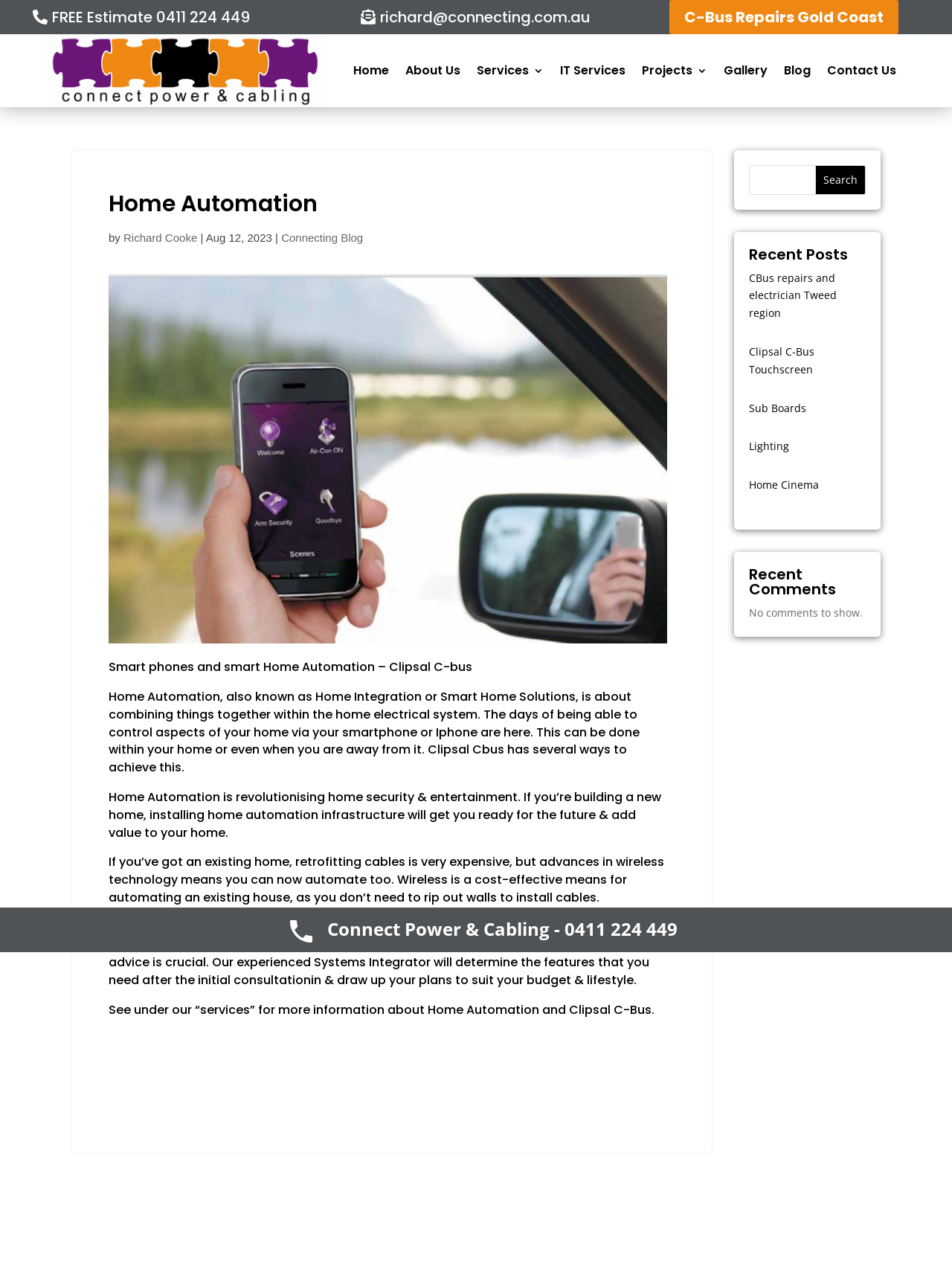Answer the question briefly using a single word or phrase: 
What is the alternative to wired home automation?

Wireless technology